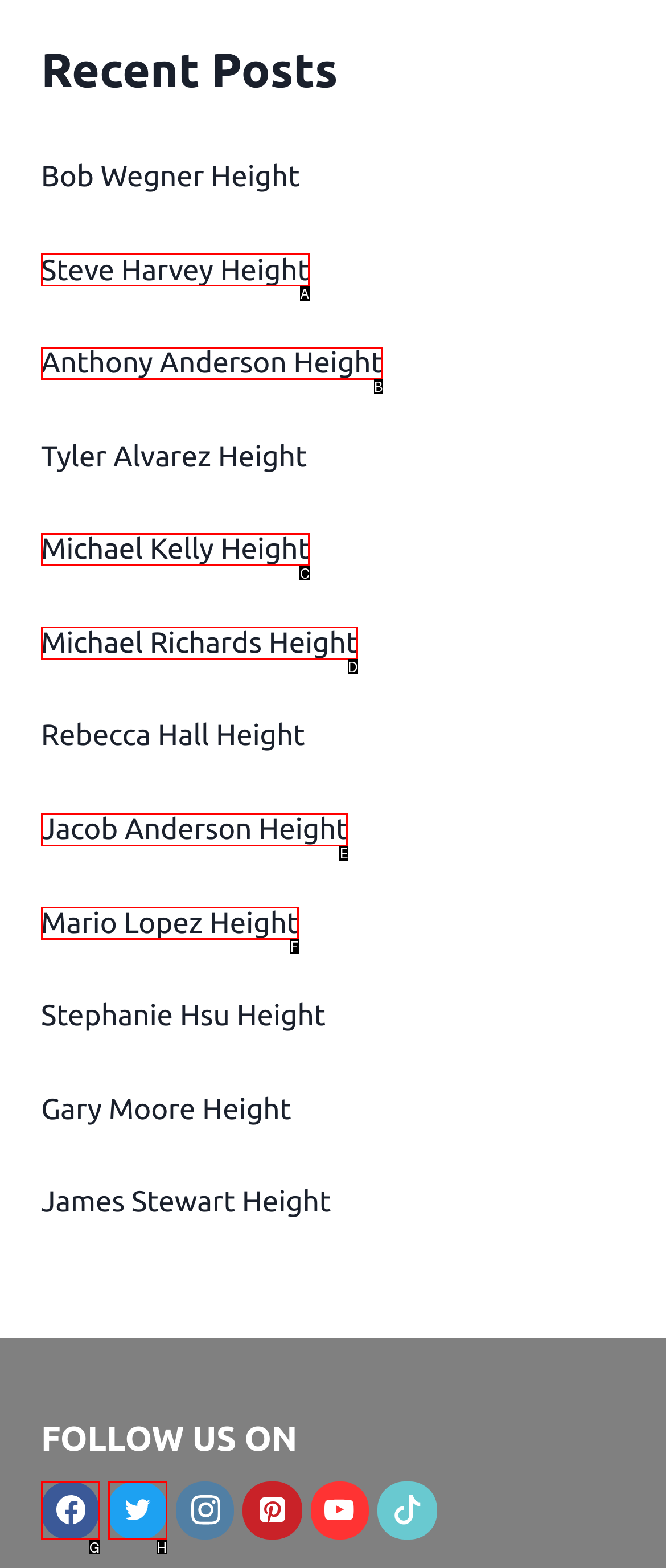Pinpoint the HTML element that fits the description: Passive Money Academy
Answer by providing the letter of the correct option.

None